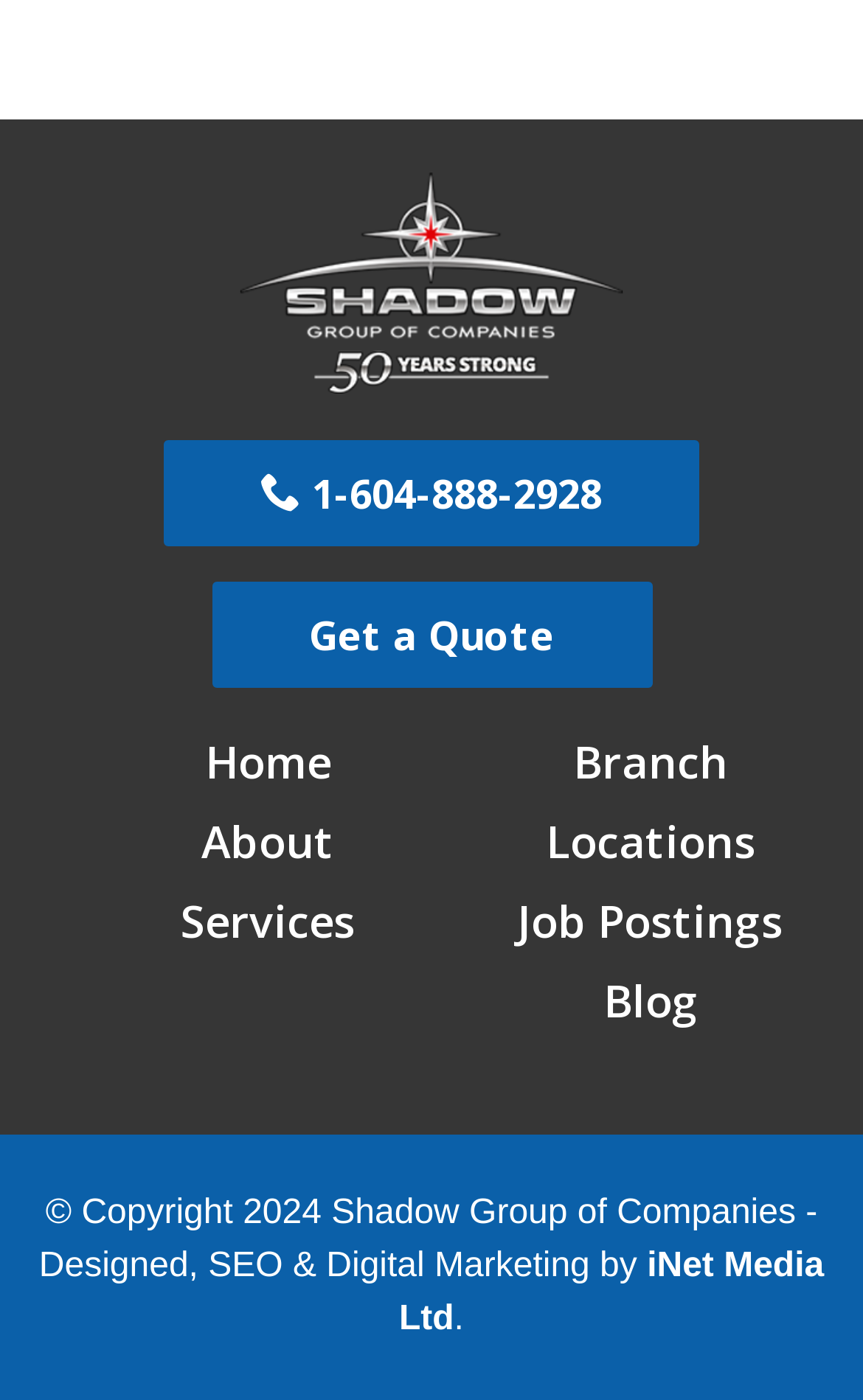What is the phone number in the top section?
Using the information presented in the image, please offer a detailed response to the question.

The phone number is a link element located at the top of the webpage with a bounding box coordinate of [0.19, 0.314, 0.81, 0.39]. The text of this element is ' 1-604-888-2928', where '' is an icon and '1-604-888-2928' is the phone number.